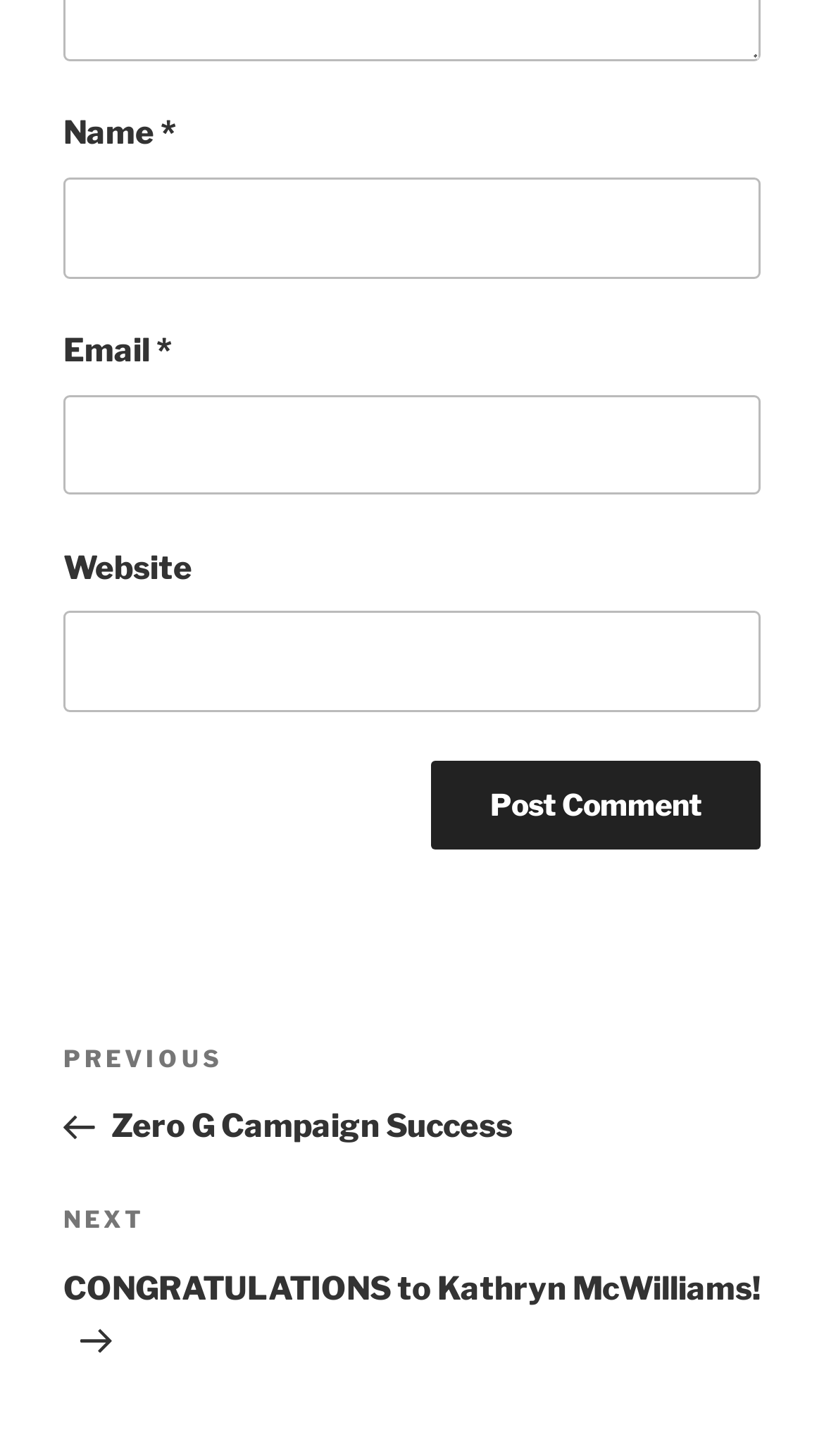How many textboxes are there?
Based on the image, give a concise answer in the form of a single word or short phrase.

3